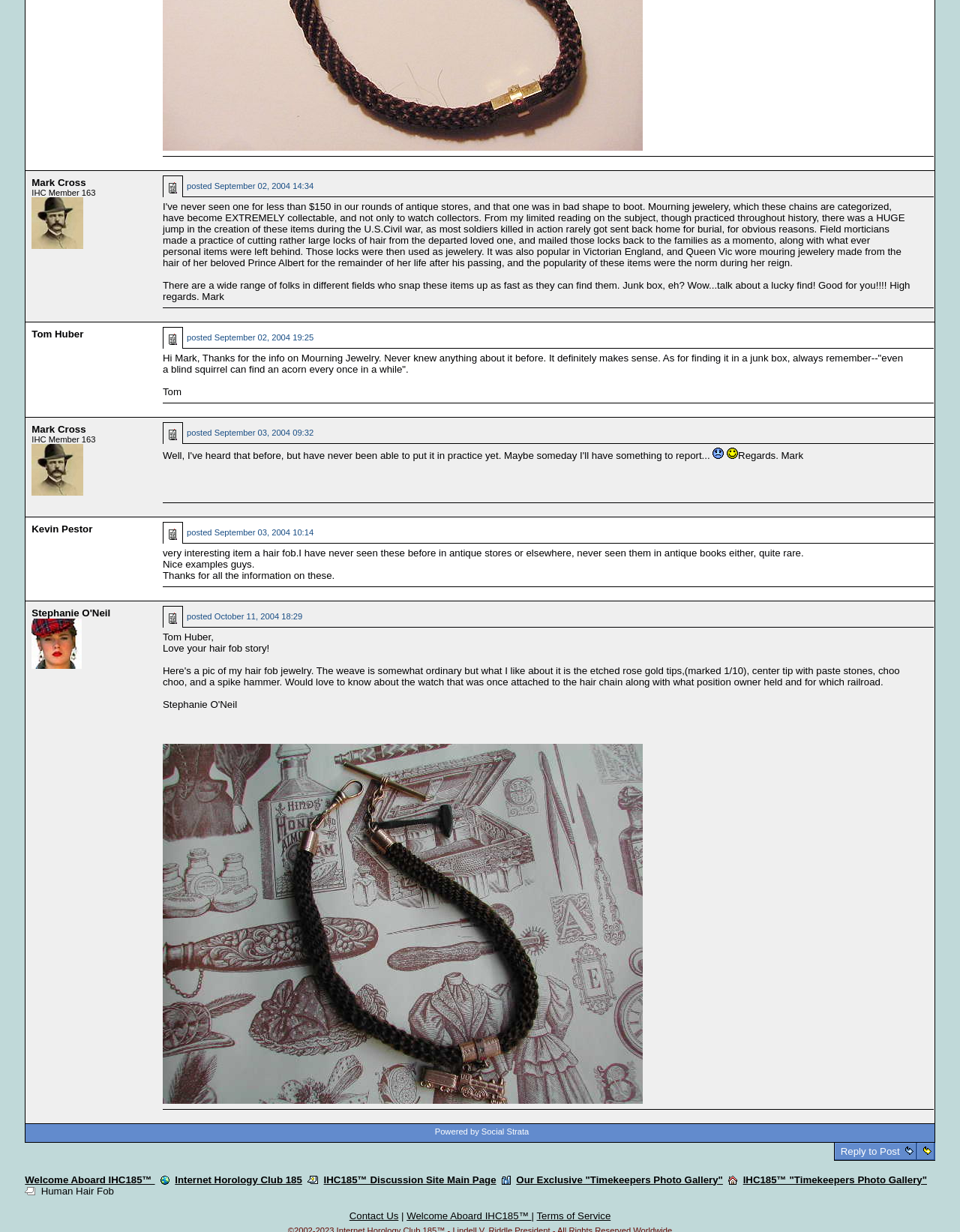Locate the bounding box coordinates of the region to be clicked to comply with the following instruction: "Click on the link to view Kevin Pestor's profile". The coordinates must be four float numbers between 0 and 1, in the form [left, top, right, bottom].

[0.033, 0.425, 0.096, 0.434]